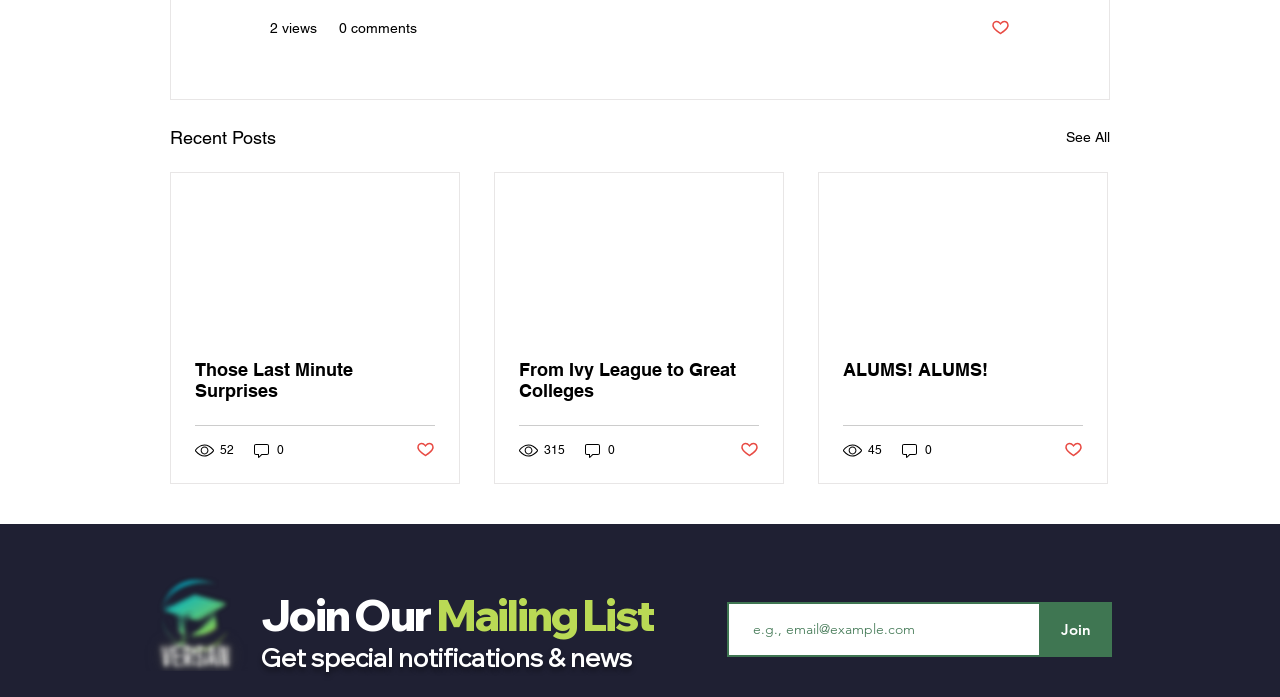Indicate the bounding box coordinates of the element that needs to be clicked to satisfy the following instruction: "Click the 'Those Last Minute Surprises' link". The coordinates should be four float numbers between 0 and 1, i.e., [left, top, right, bottom].

[0.152, 0.515, 0.34, 0.575]